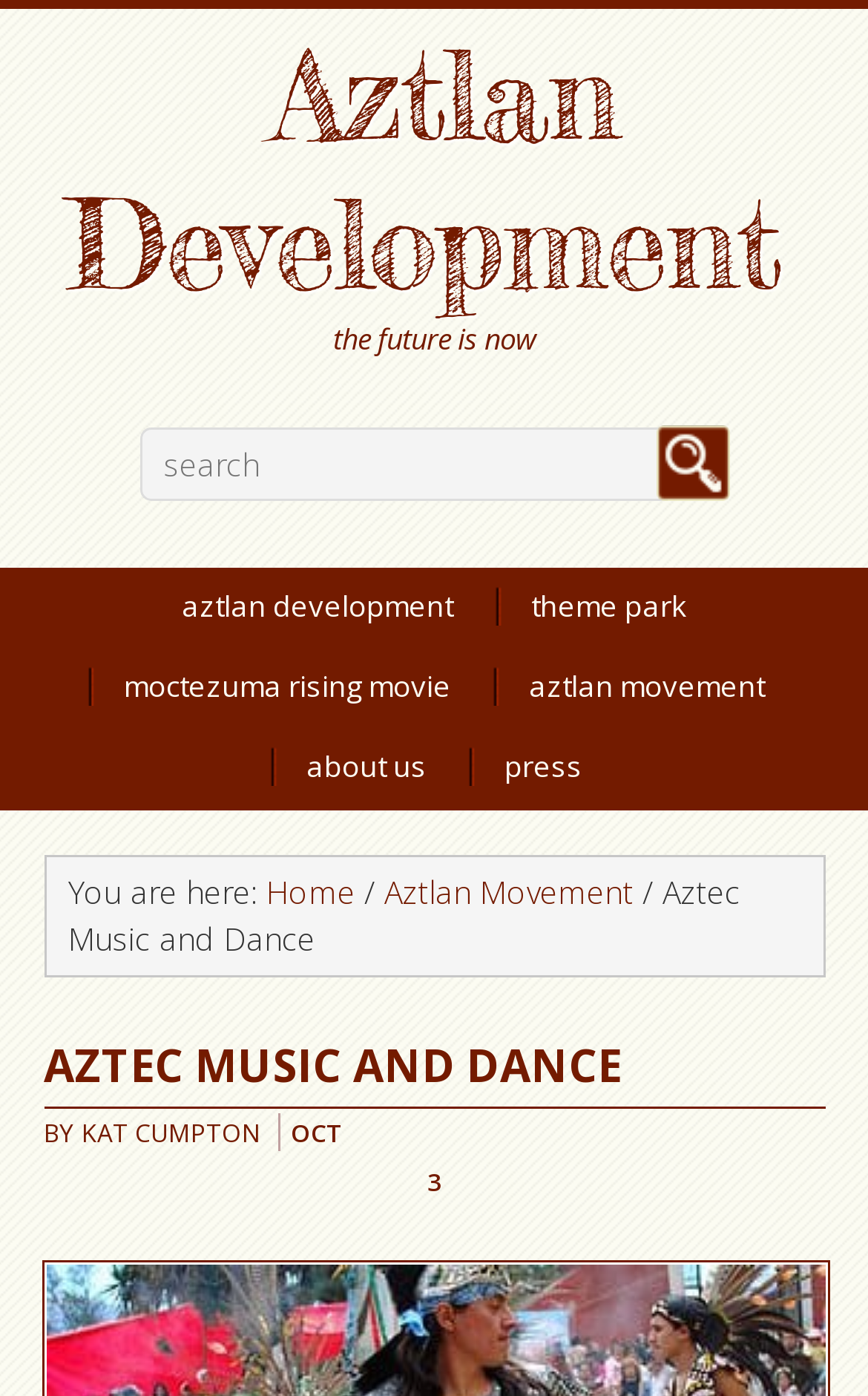What is the text of the first breadcrumb?
With the help of the image, please provide a detailed response to the question.

I looked at the breadcrumb elements and found the first one, which is a link element with ID 113, containing the text 'Home'.